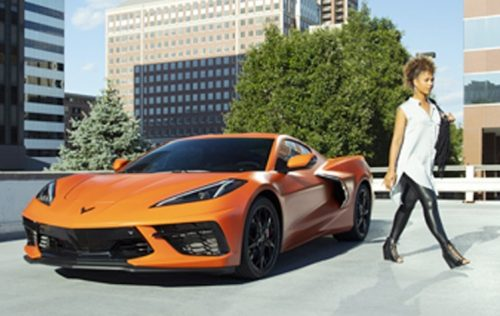What type of environment is depicted in the background?
Please provide a single word or phrase as your answer based on the screenshot.

urban